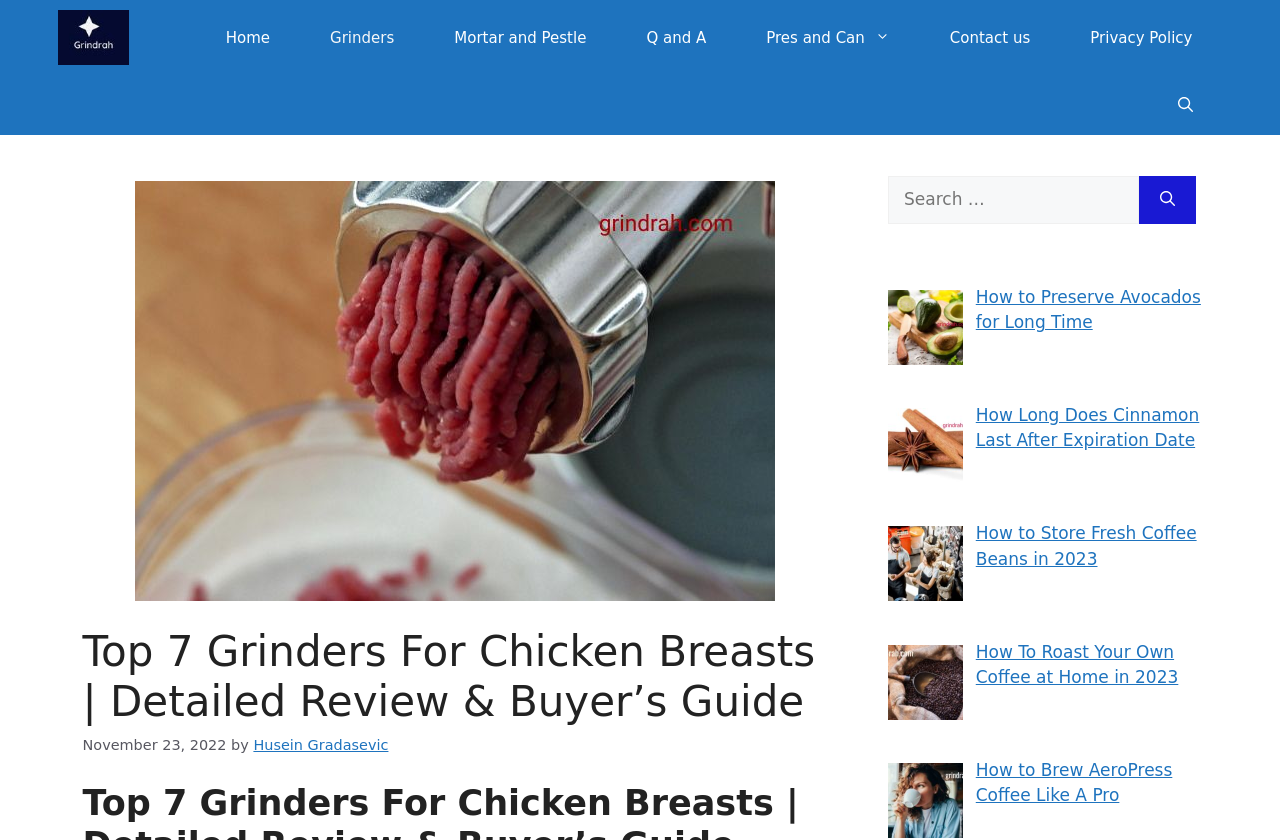Determine the bounding box coordinates of the clickable area required to perform the following instruction: "Visit the Home page". The coordinates should be represented as four float numbers between 0 and 1: [left, top, right, bottom].

[0.153, 0.009, 0.234, 0.08]